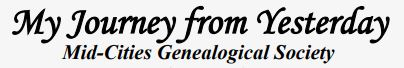What is the focus of the publication?
Look at the image and construct a detailed response to the question.

The title 'My Journey from Yesterday' suggests a focus on personal histories and ancestral exploration, which aligns with the society's mission of helping members trace their genealogical roots.